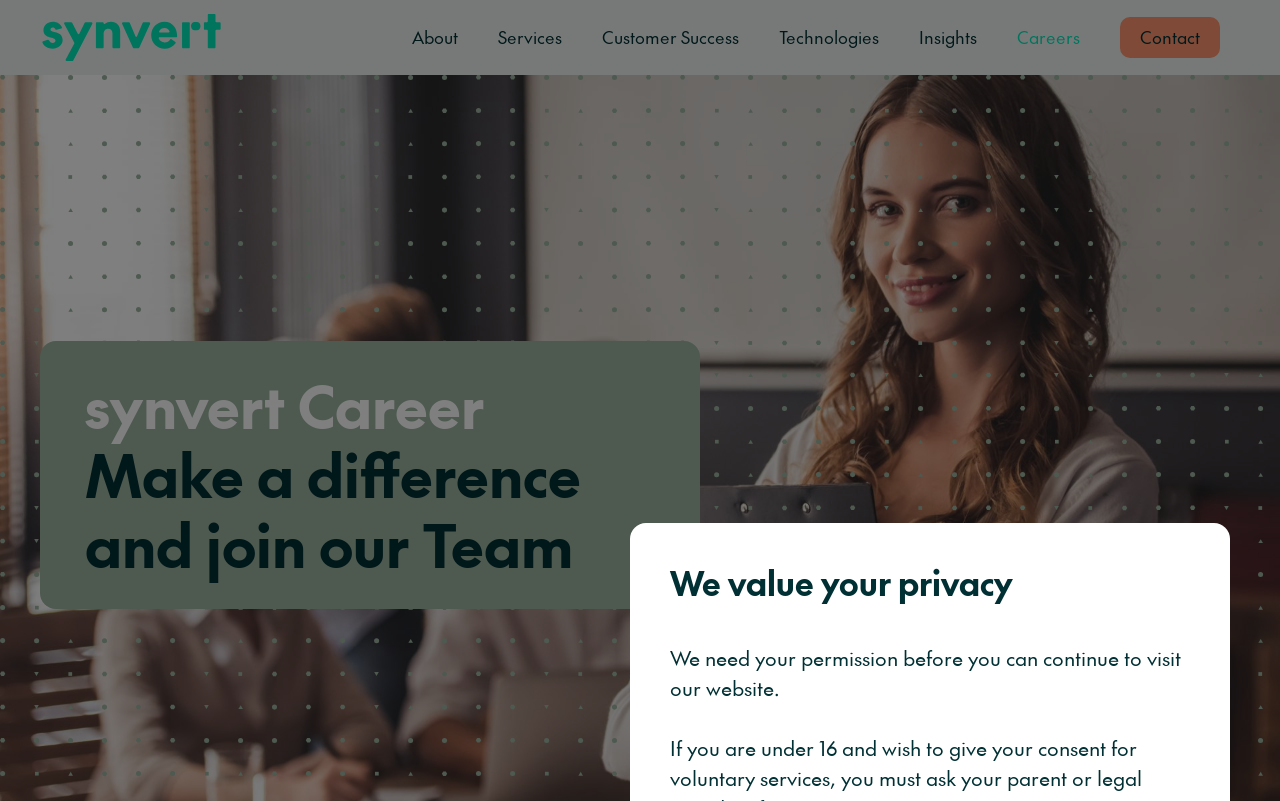Kindly determine the bounding box coordinates of the area that needs to be clicked to fulfill this instruction: "click Technologies".

[0.609, 0.0, 0.687, 0.094]